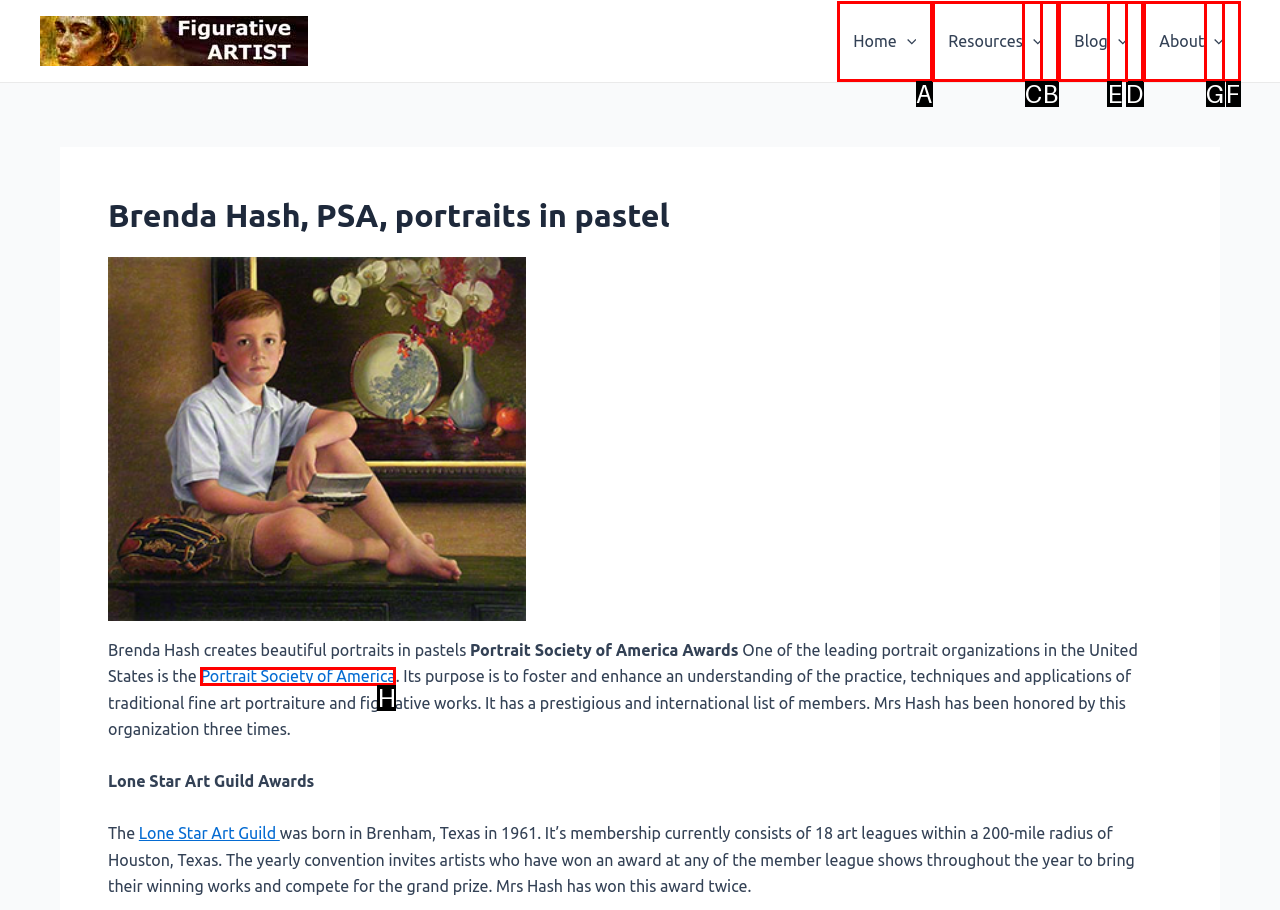For the task: Visit the Portrait Society of America website, identify the HTML element to click.
Provide the letter corresponding to the right choice from the given options.

H